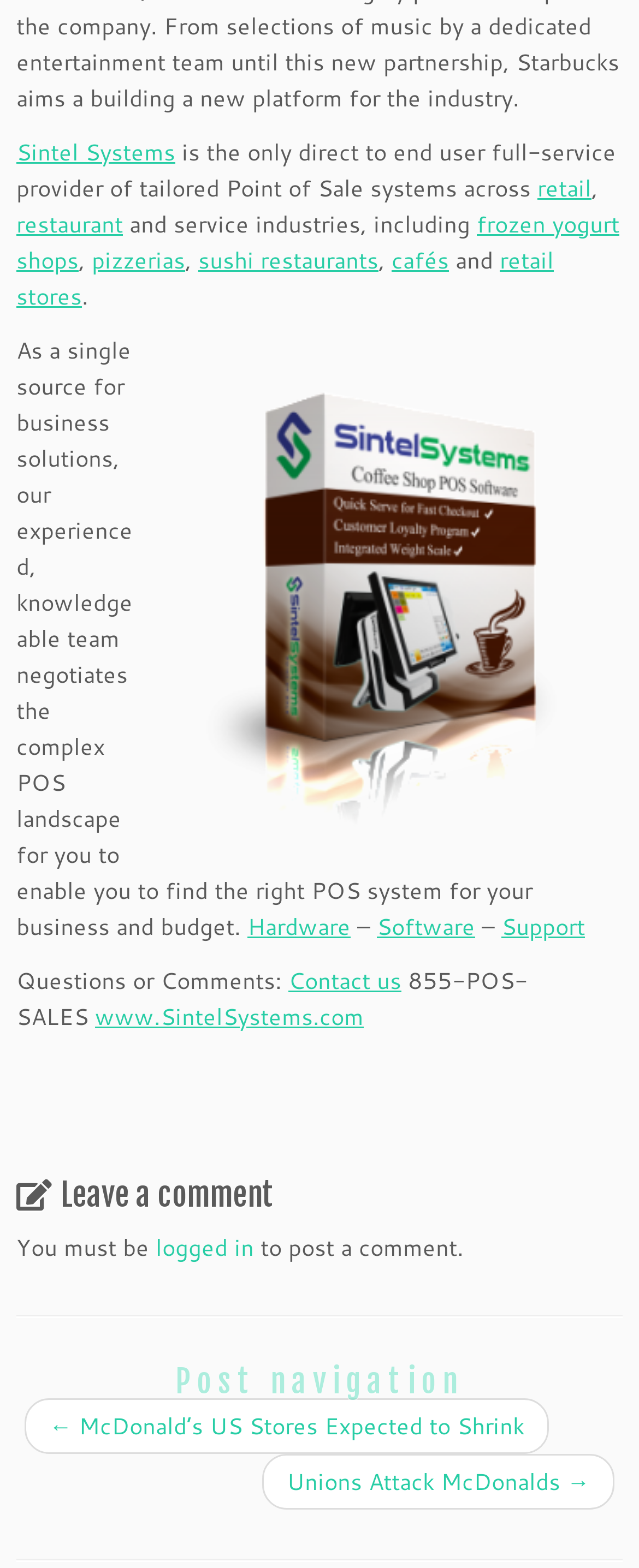What is the purpose of Sintel Systems?
Using the image, provide a detailed and thorough answer to the question.

The webpage states that Sintel Systems is a single source for business solutions that negotiates the complex POS landscape for users to enable them to find the right POS system for their business and budget, which implies that the purpose of Sintel Systems is to provide tailored POS systems.